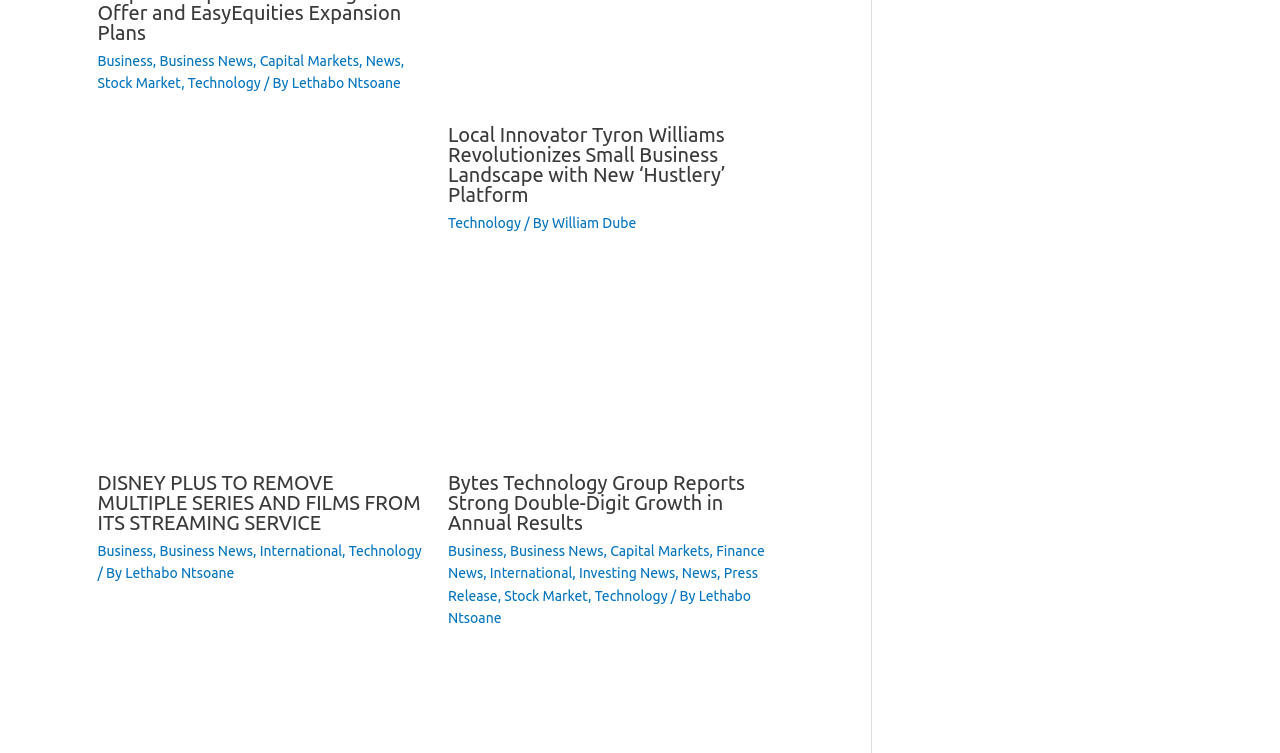Pinpoint the bounding box coordinates of the element you need to click to execute the following instruction: "Click on Business News". The bounding box should be represented by four float numbers between 0 and 1, in the format [left, top, right, bottom].

[0.125, 0.07, 0.198, 0.092]